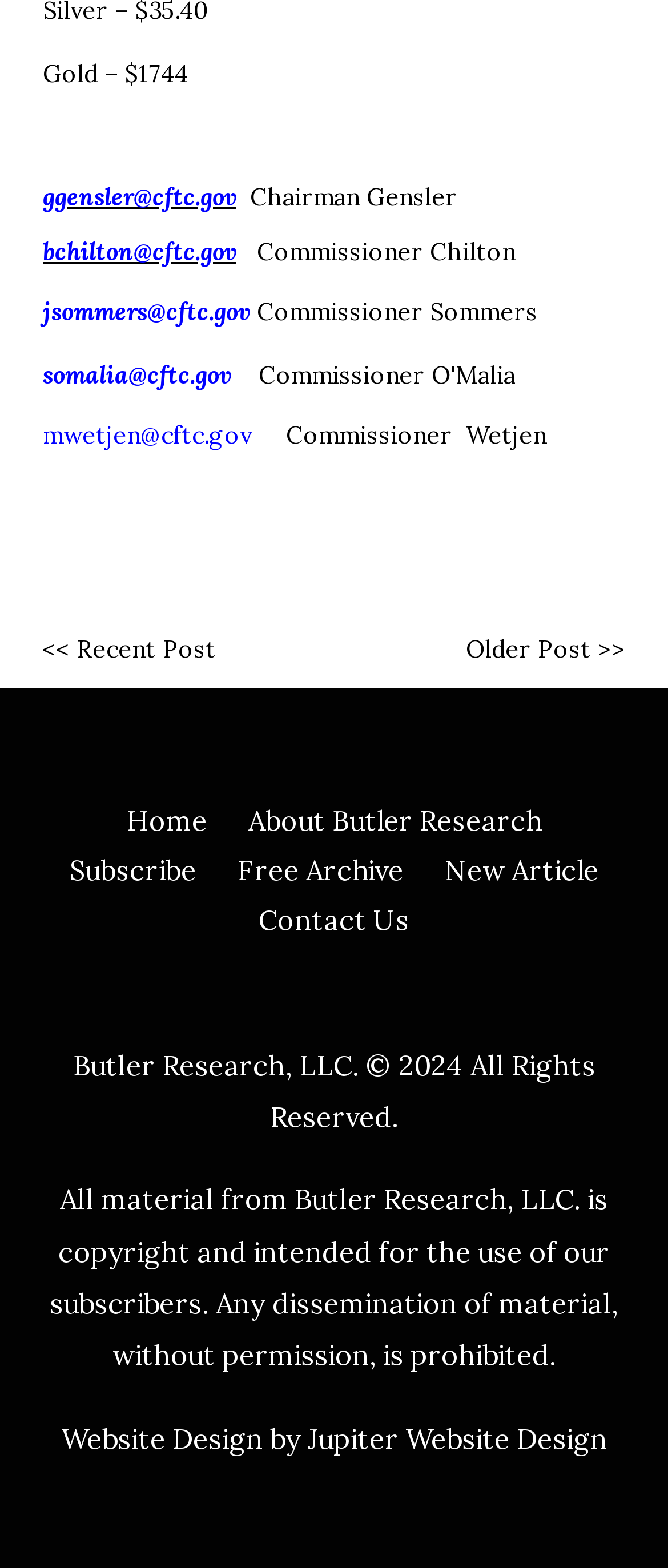Locate the bounding box coordinates of the region to be clicked to comply with the following instruction: "Contact Us". The coordinates must be four float numbers between 0 and 1, in the form [left, top, right, bottom].

[0.387, 0.575, 0.613, 0.597]